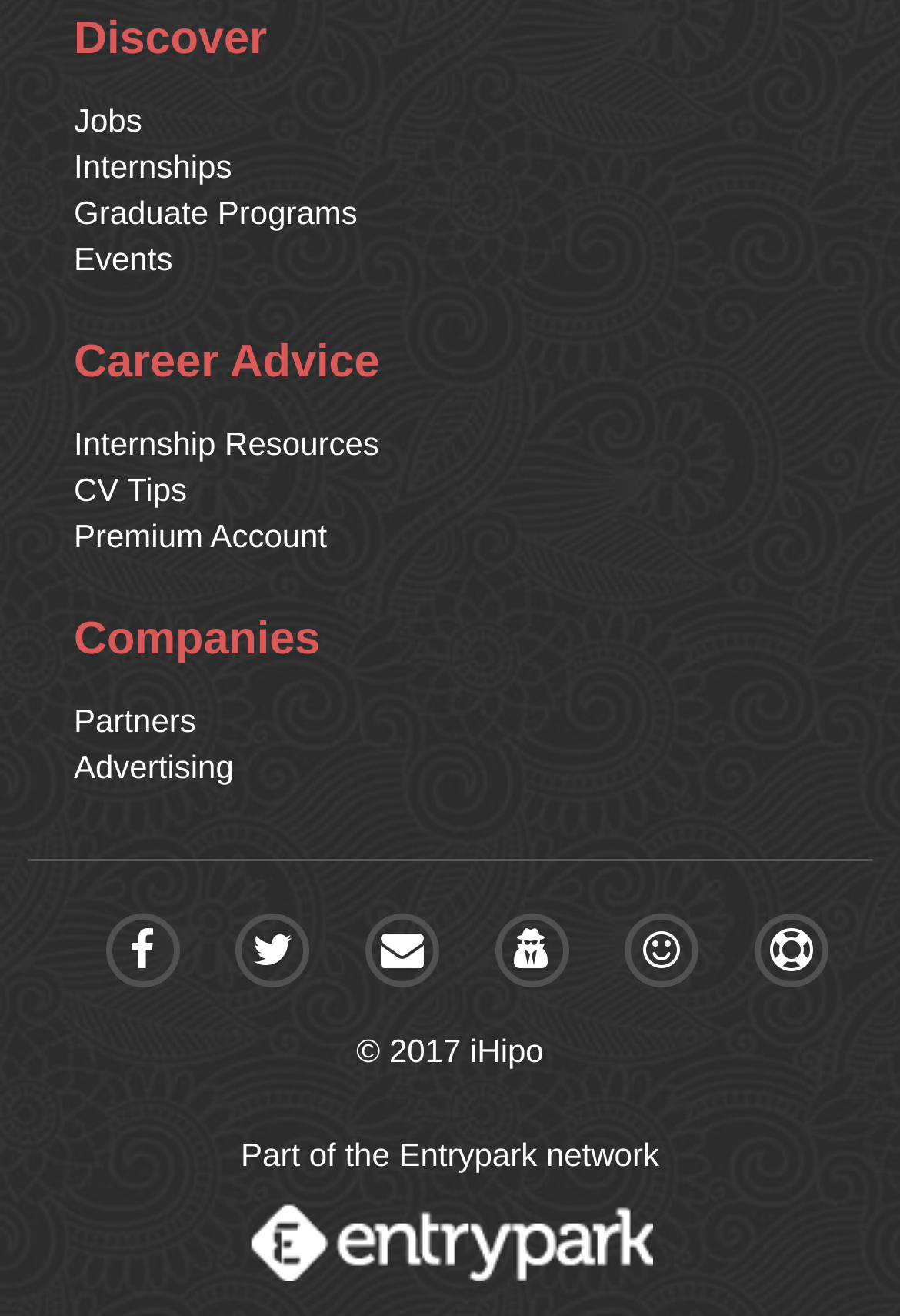Refer to the image and provide an in-depth answer to the question: 
What is the category below 'Discover'?

The category below 'Discover' is 'Career Advice' because the StaticText element 'Career Advice' has a y1 coordinate of 0.256, which is below the y2 coordinate of 0.049 of the 'Discover' element.